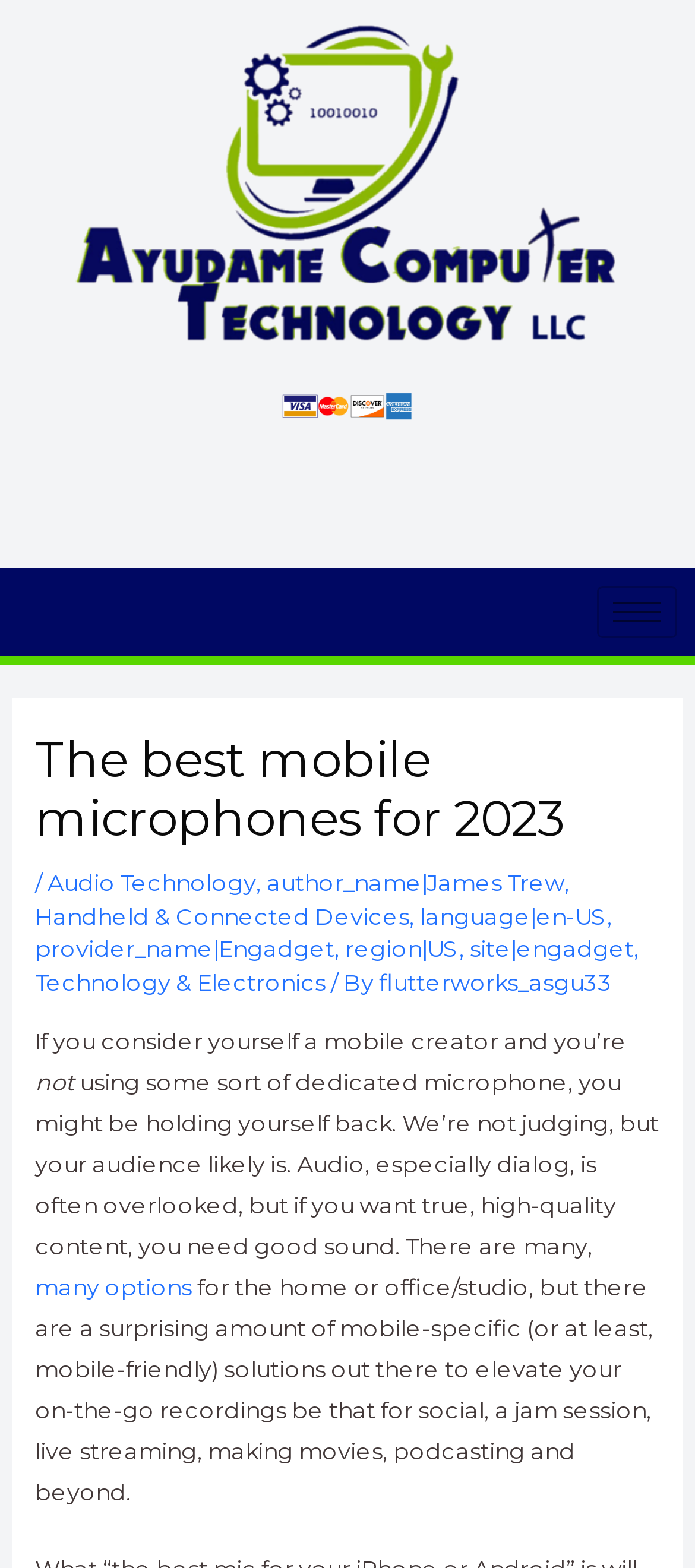Can you specify the bounding box coordinates of the area that needs to be clicked to fulfill the following instruction: "Click the hamburger icon"?

[0.859, 0.374, 0.974, 0.407]